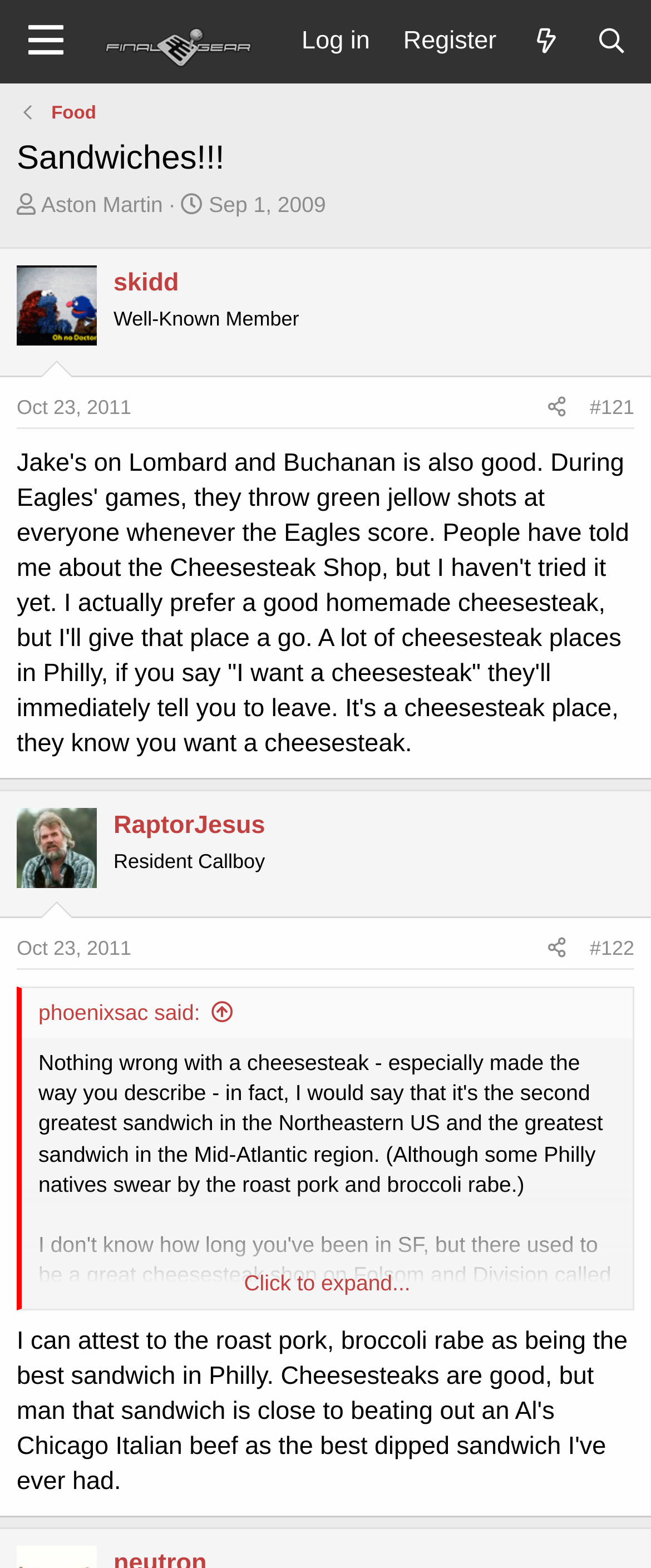Respond to the question below with a single word or phrase:
What is the title of the post made by skidd?

Sandwiches!!!